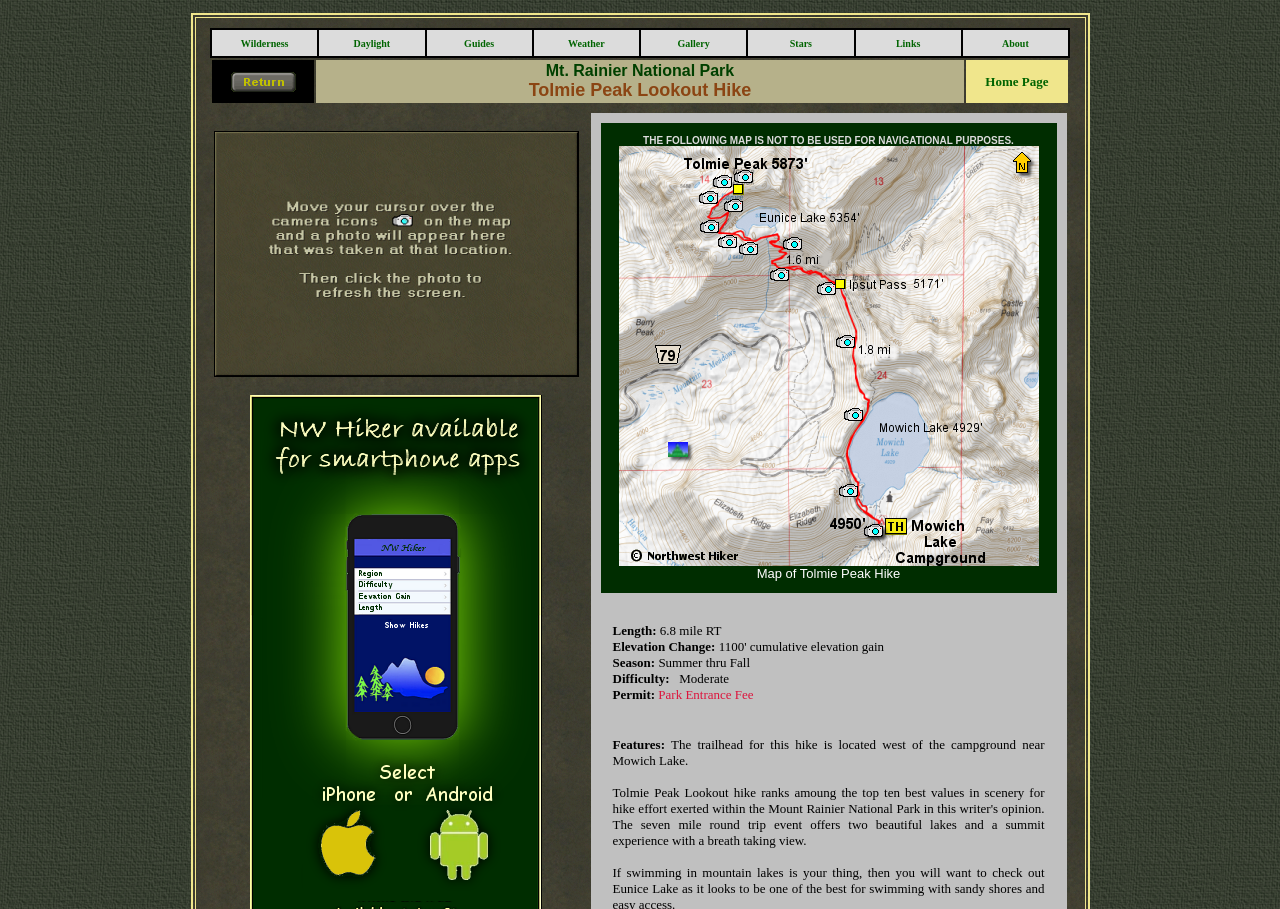What is the season for the Tolmie Peak Hike?
Answer the question with a thorough and detailed explanation.

I found the 'Season' label in the webpage, and next to it is the text 'Summer thru Fall', which indicates the season for the hike.